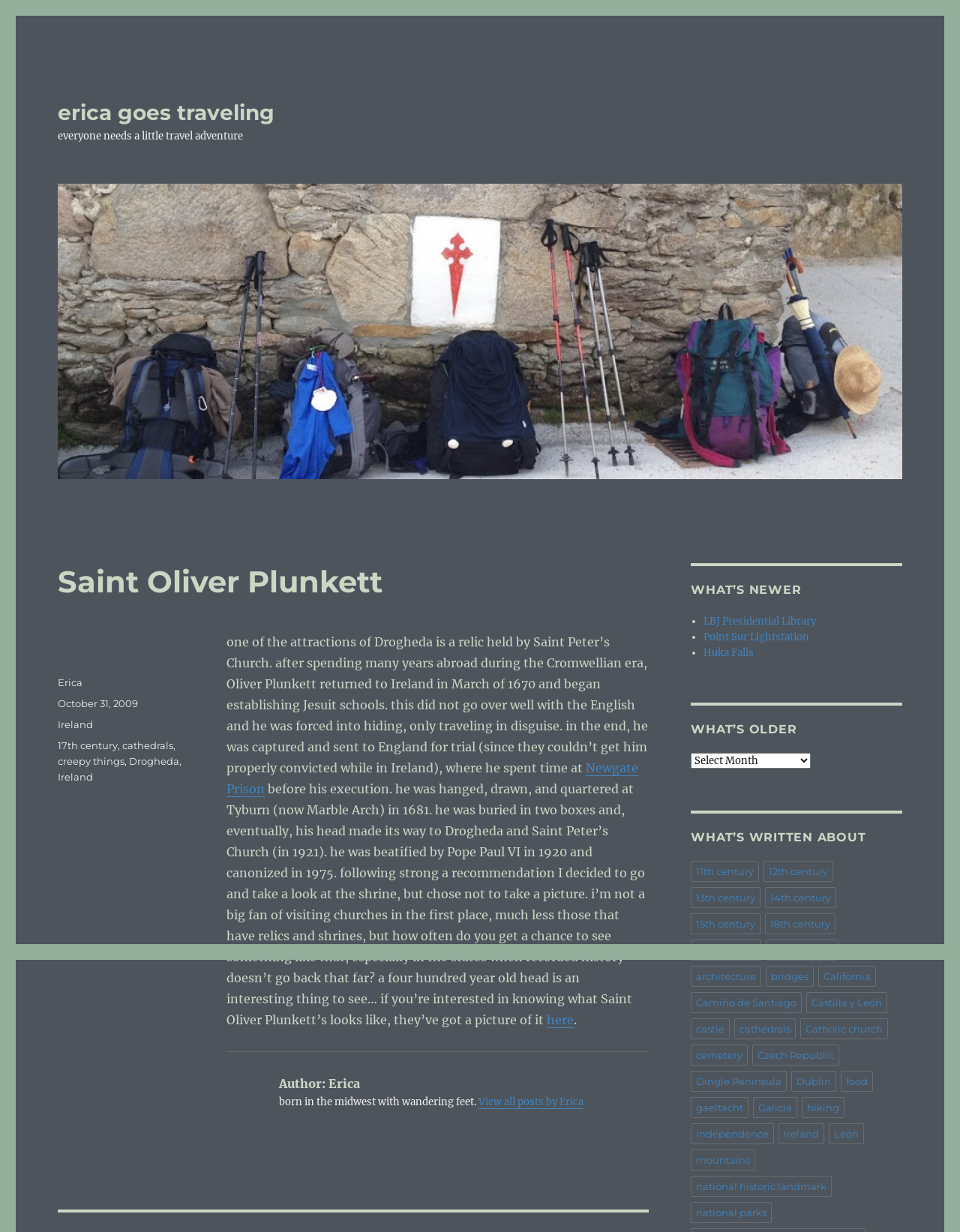Determine the bounding box coordinates of the section I need to click to execute the following instruction: "Visit the Newgate Prison page". Provide the coordinates as four float numbers between 0 and 1, i.e., [left, top, right, bottom].

[0.236, 0.617, 0.665, 0.646]